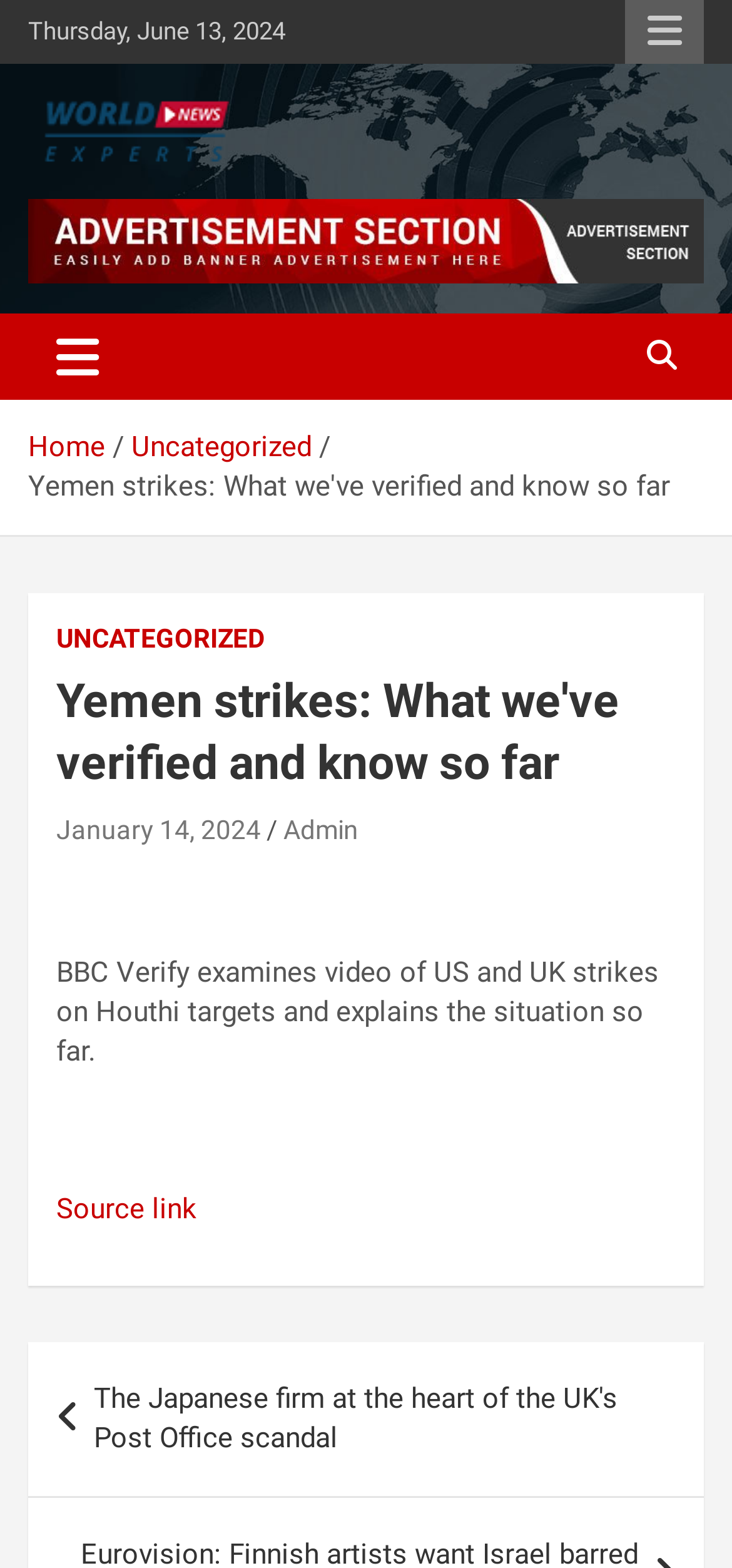Please identify the bounding box coordinates of the area I need to click to accomplish the following instruction: "Click the responsive menu button".

[0.854, 0.0, 0.962, 0.041]